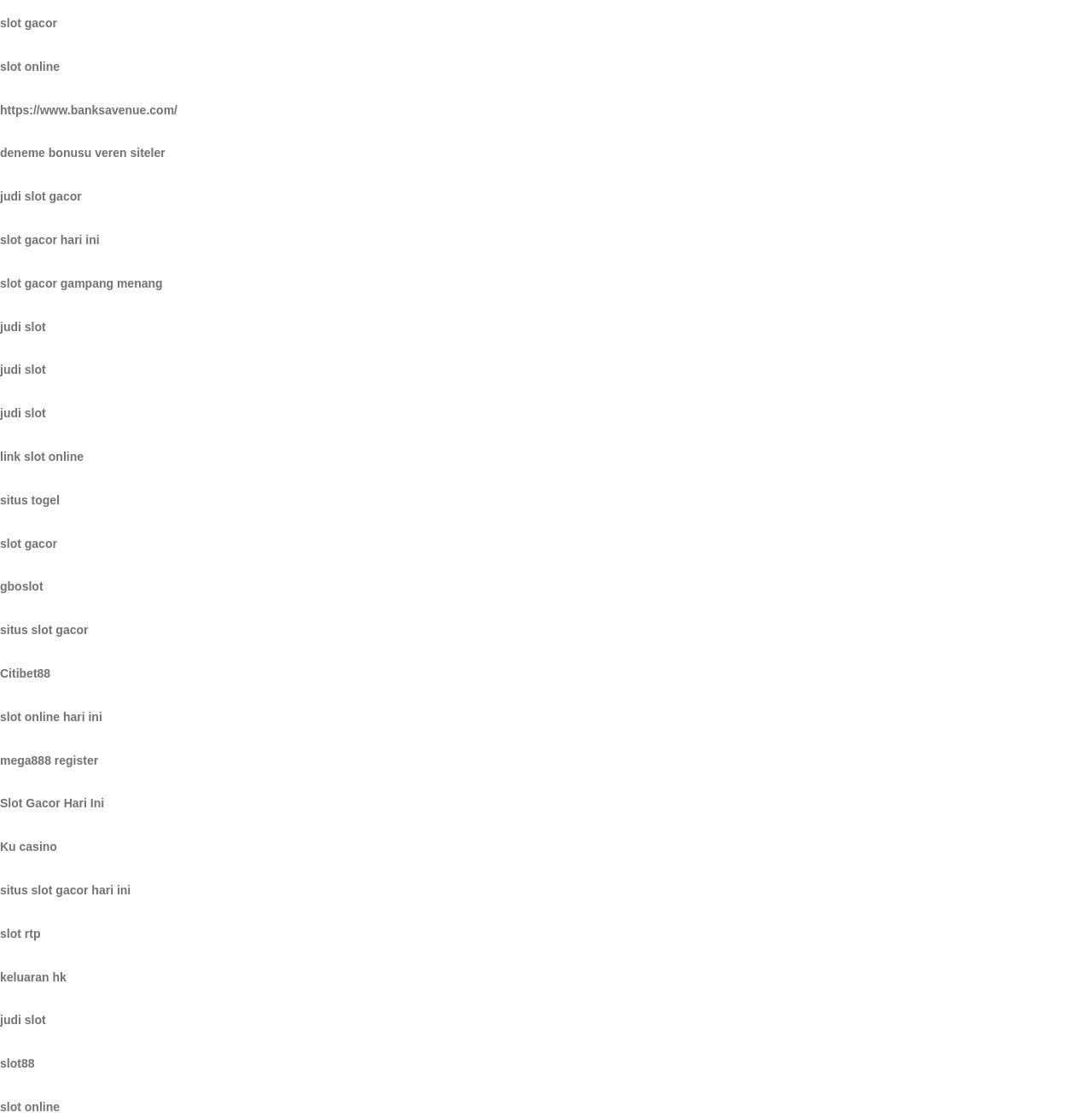What type of games are mentioned on this webpage?
Use the information from the image to give a detailed answer to the question.

The webpage contains multiple links with text such as 'slot gacor', 'judi slot', 'slot online', and 'situs slot gacor', indicating that the webpage is related to slot games.